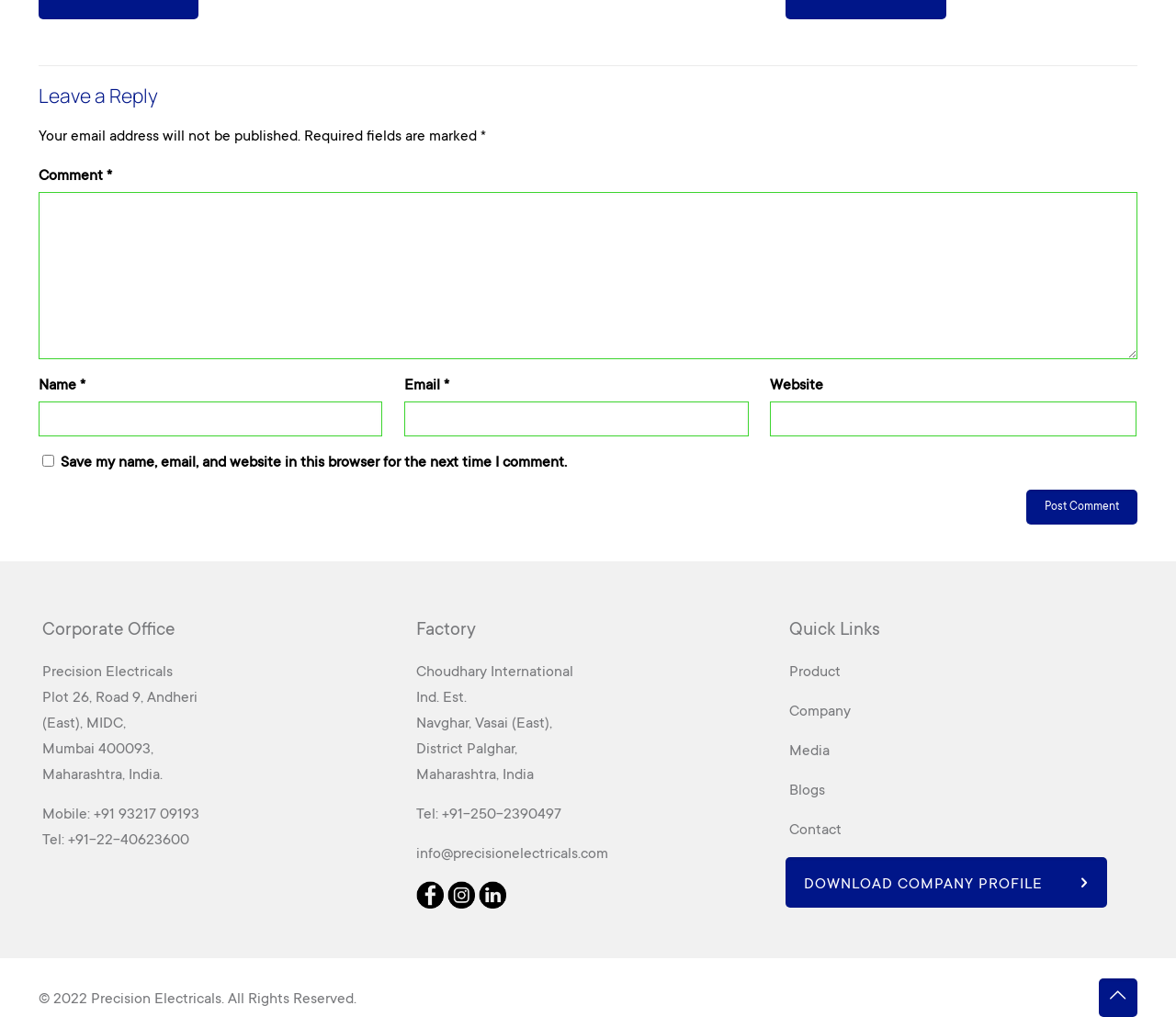Please give a short response to the question using one word or a phrase:
What is the purpose of the text box labeled 'Comment'?

Leave a comment